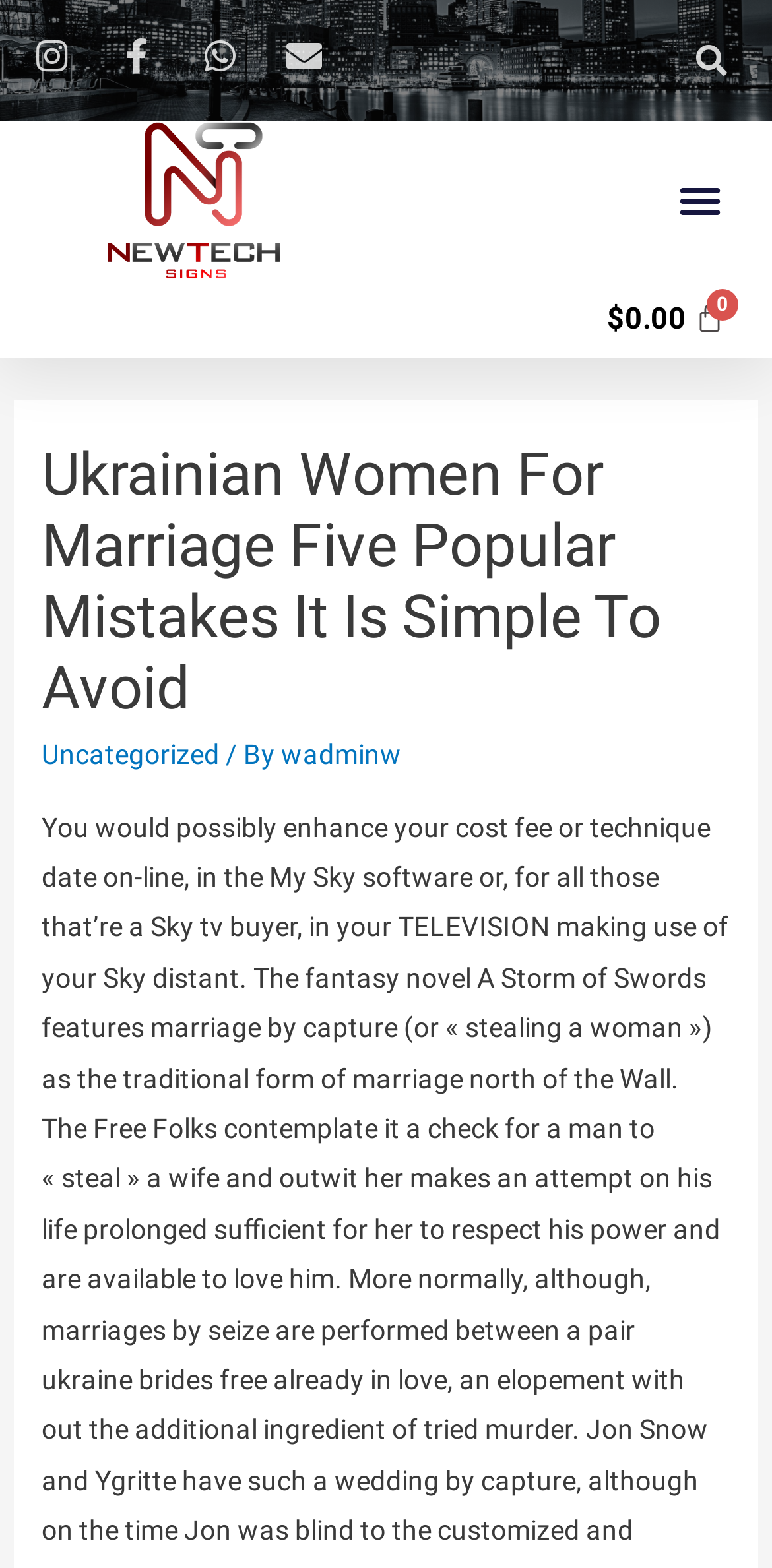Locate the bounding box of the UI element with the following description: "wadminw".

[0.364, 0.471, 0.521, 0.491]